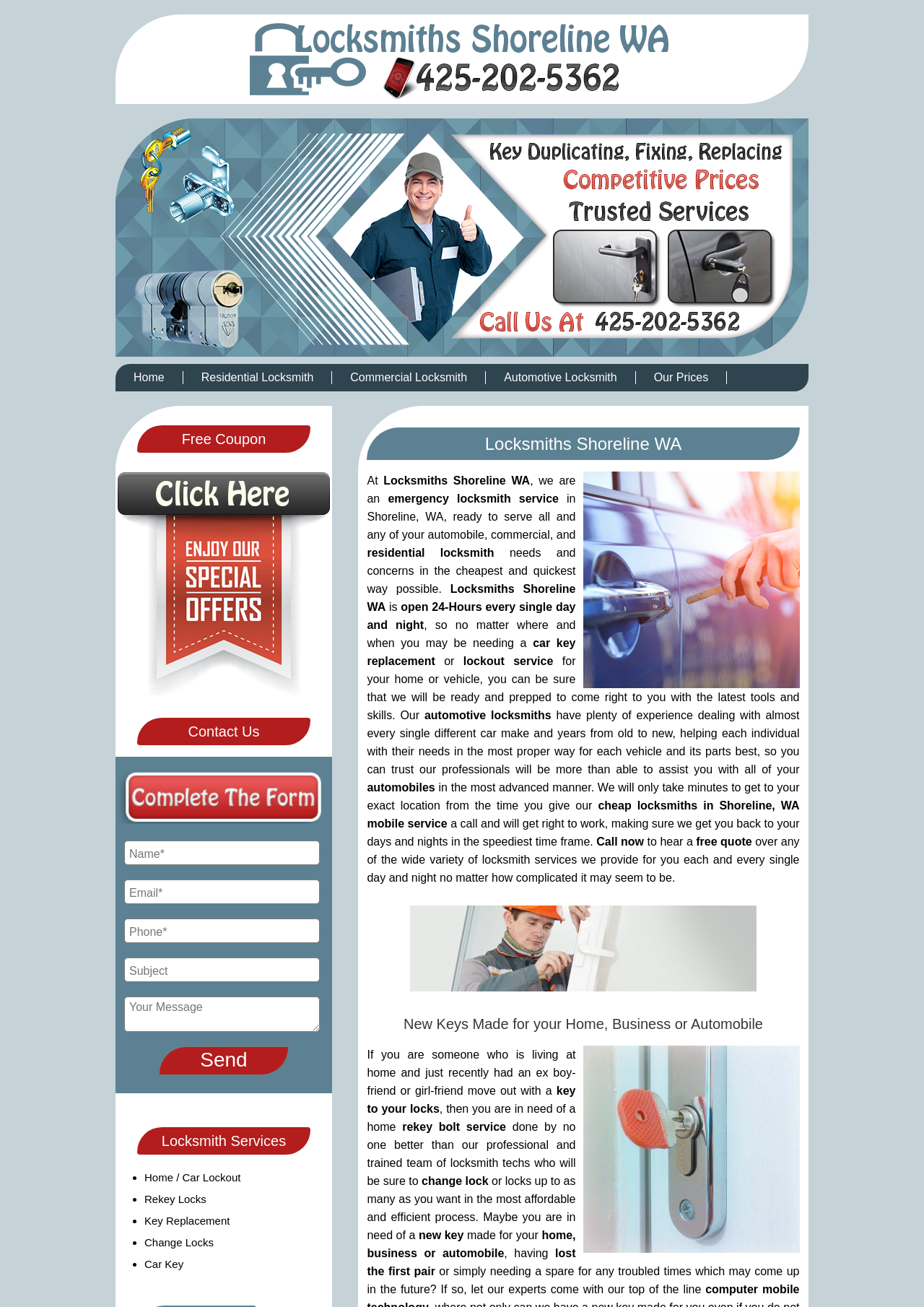Generate the main heading text from the webpage.

Locksmiths Shoreline WA